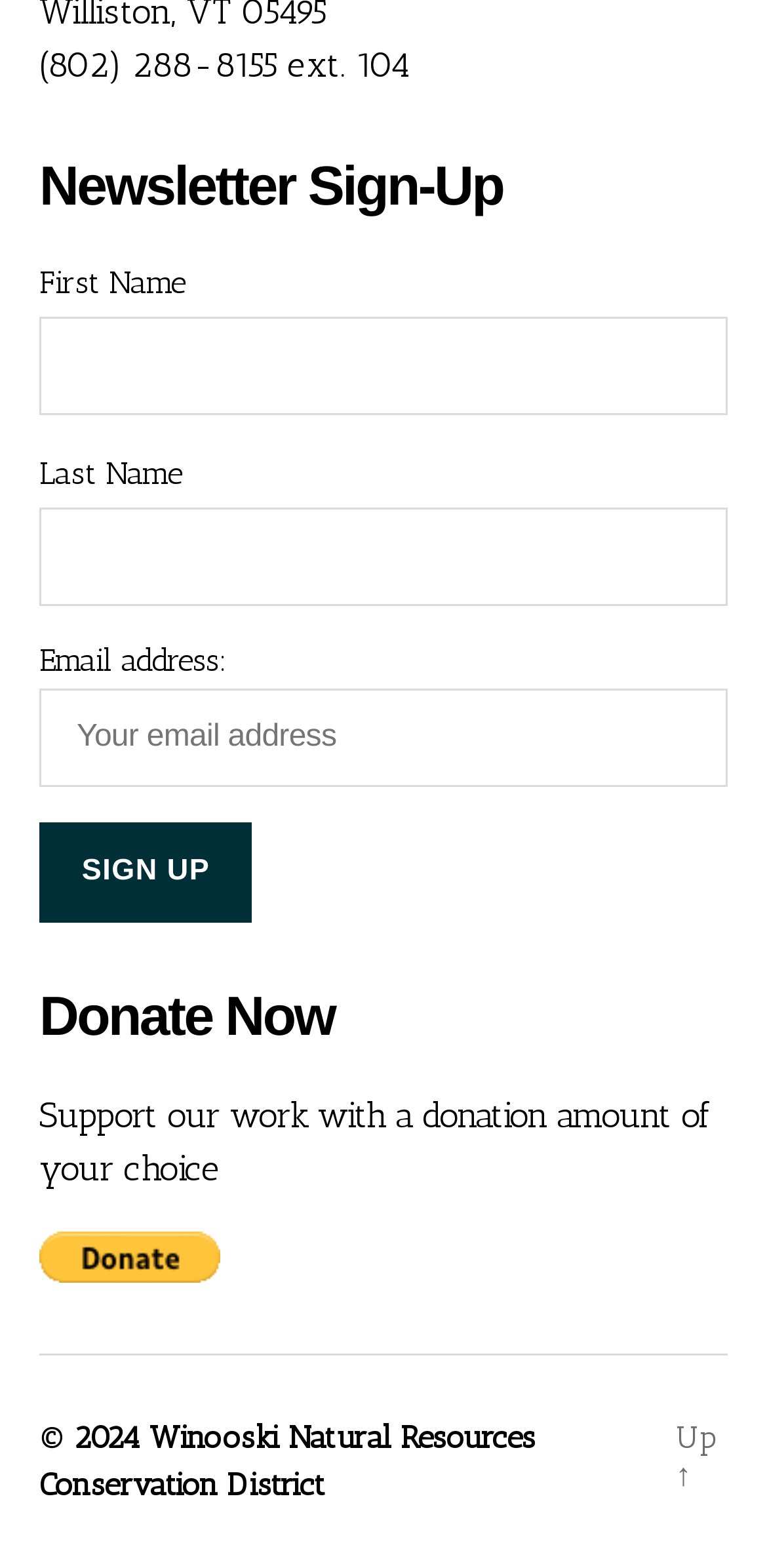What is the copyright year?
Examine the image and give a concise answer in one word or a short phrase.

2024